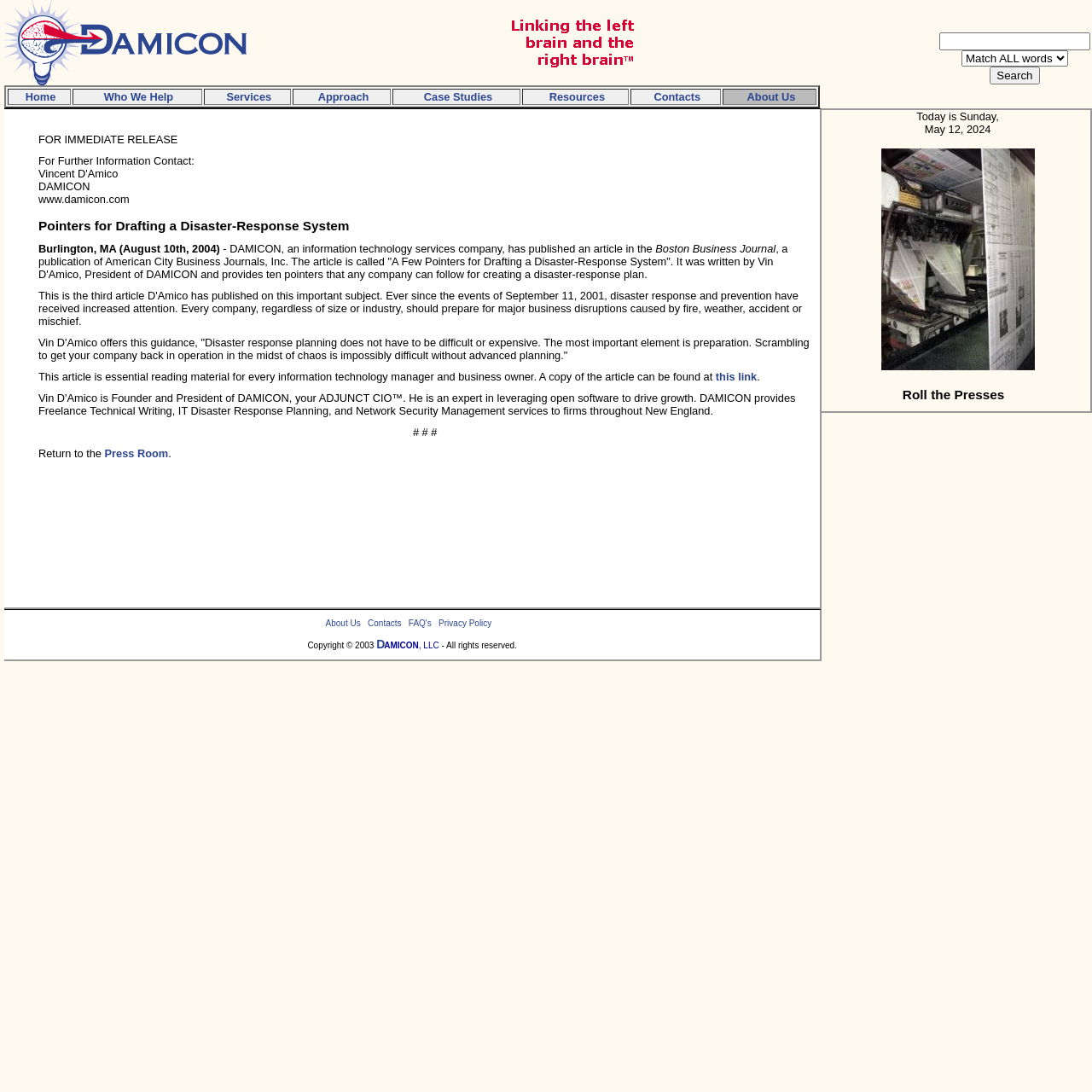Identify the bounding box coordinates for the region to click in order to carry out this instruction: "Contact the company". Provide the coordinates using four float numbers between 0 and 1, formatted as [left, top, right, bottom].

[0.599, 0.083, 0.642, 0.095]